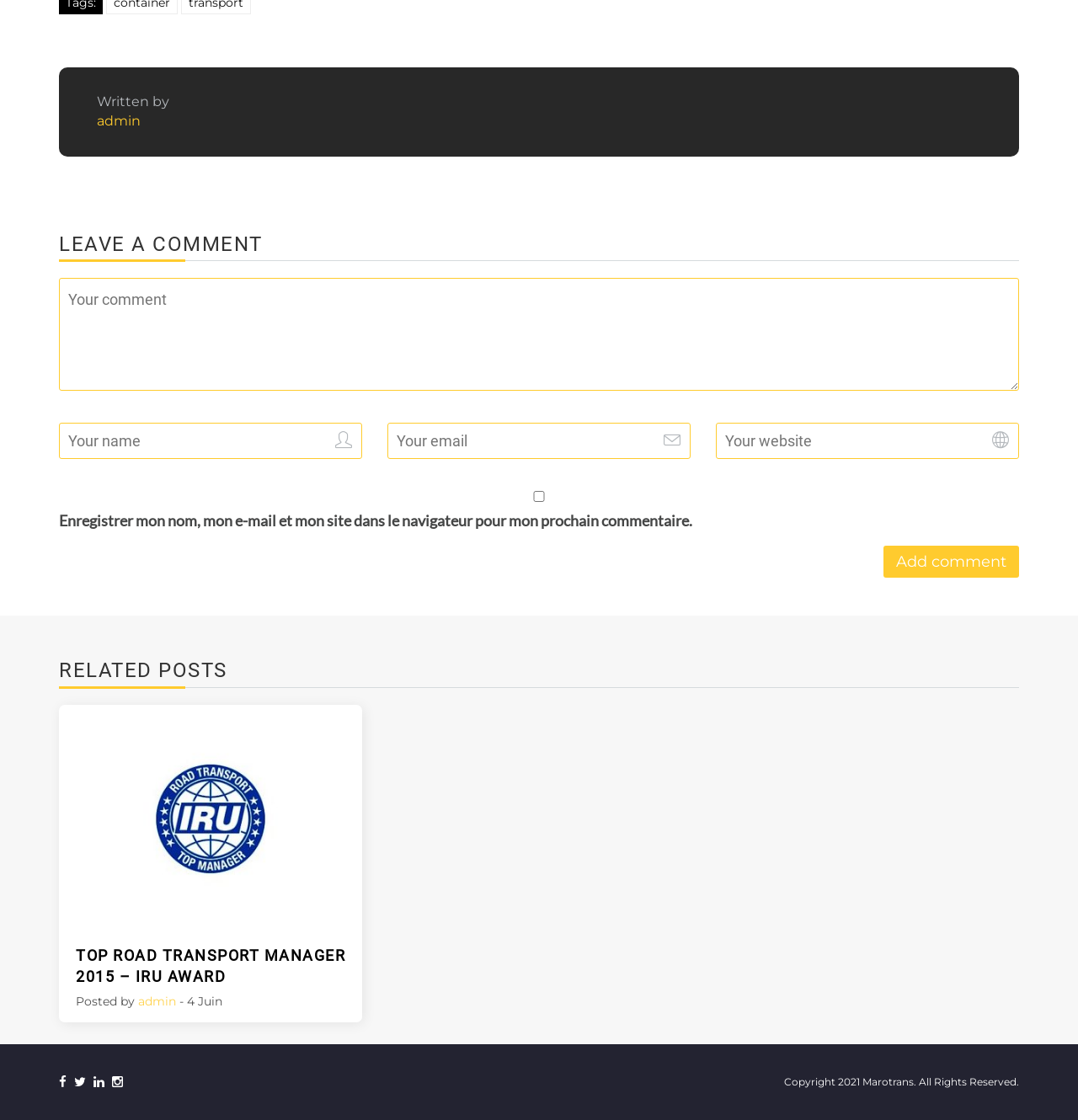What is the copyright year mentioned at the bottom of the page?
Please use the visual content to give a single word or phrase answer.

2021